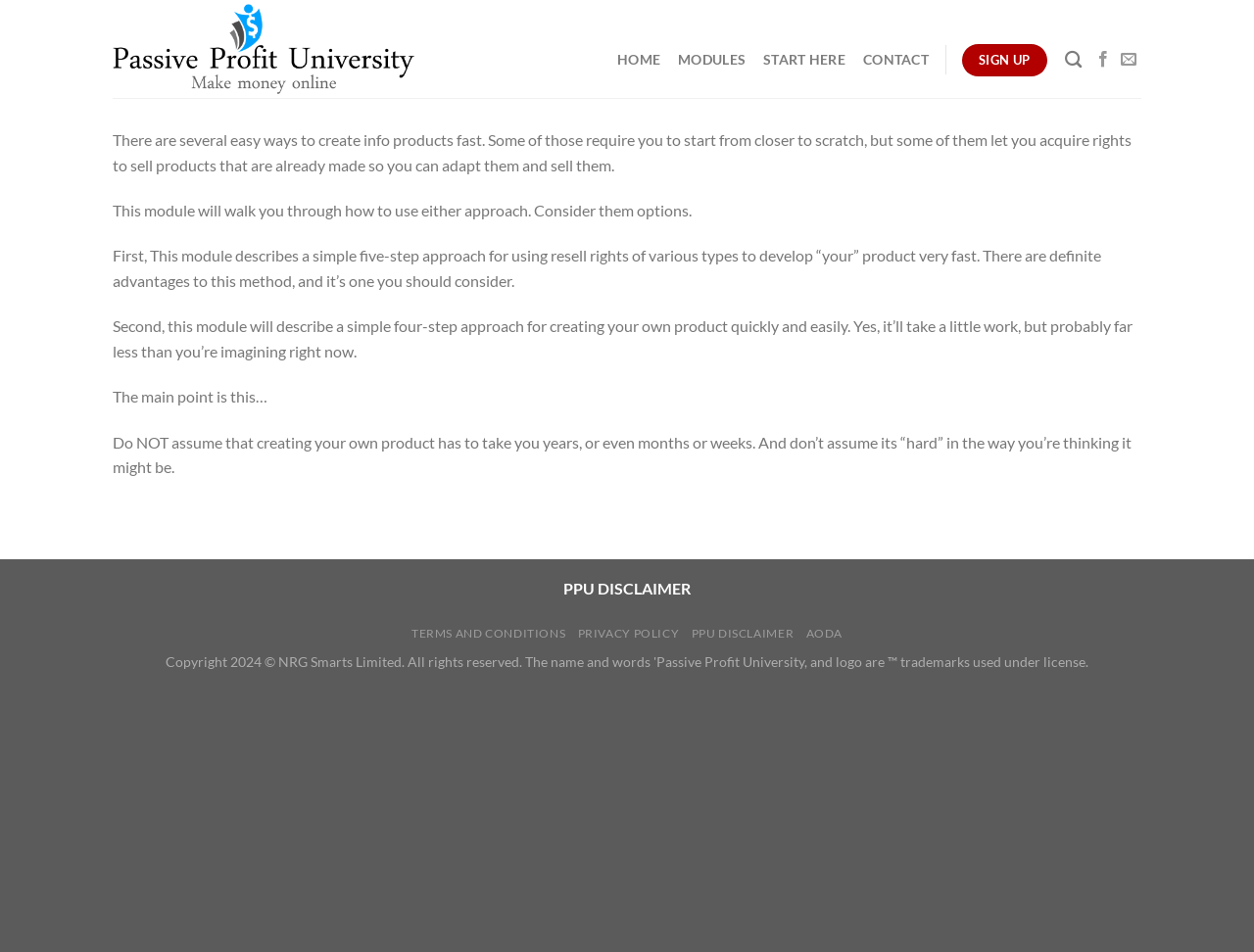What is the main topic of this module? From the image, respond with a single word or brief phrase.

Quick Product Creation